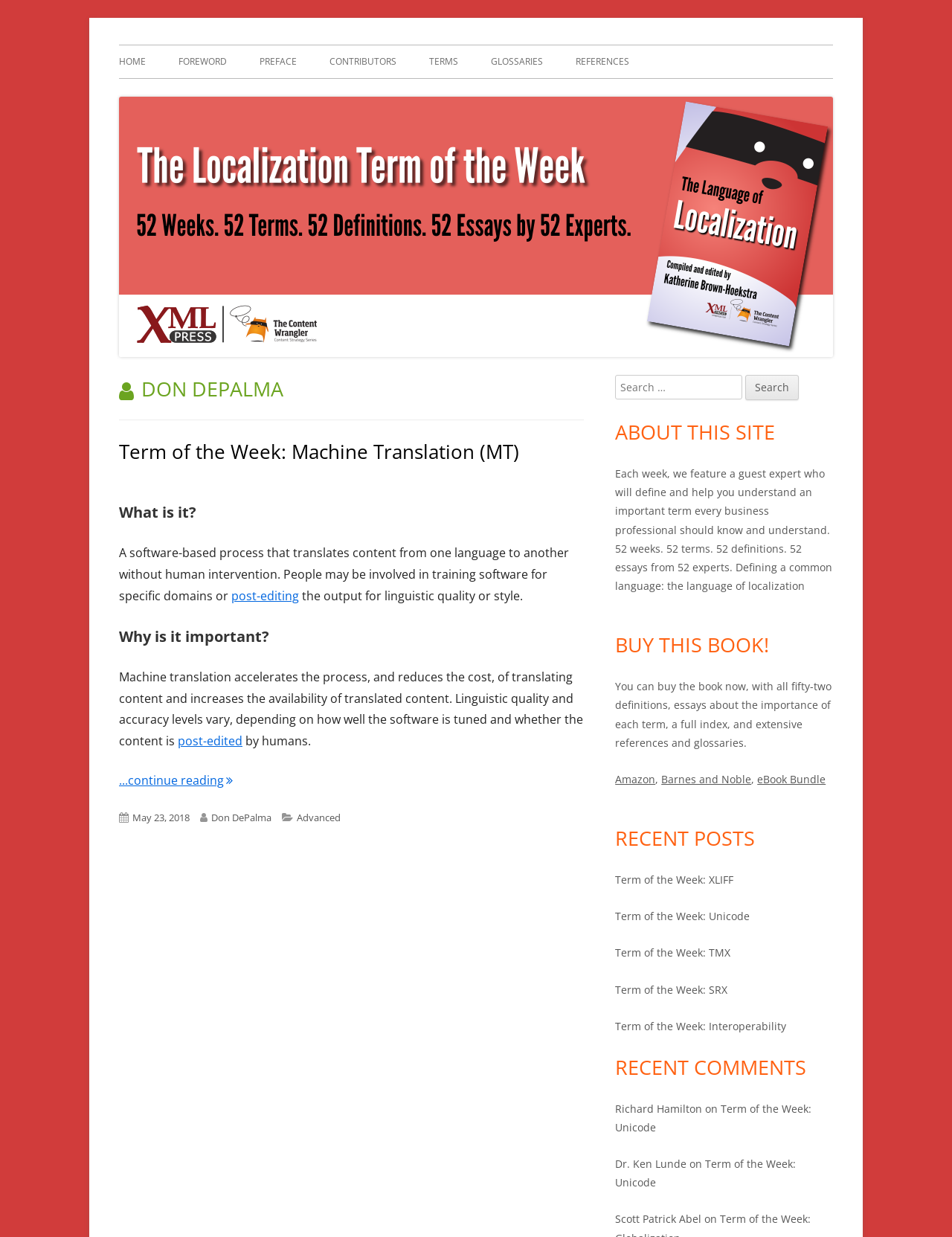Find the bounding box of the UI element described as follows: "parent_node: Search for: value="Search"".

[0.783, 0.303, 0.839, 0.324]